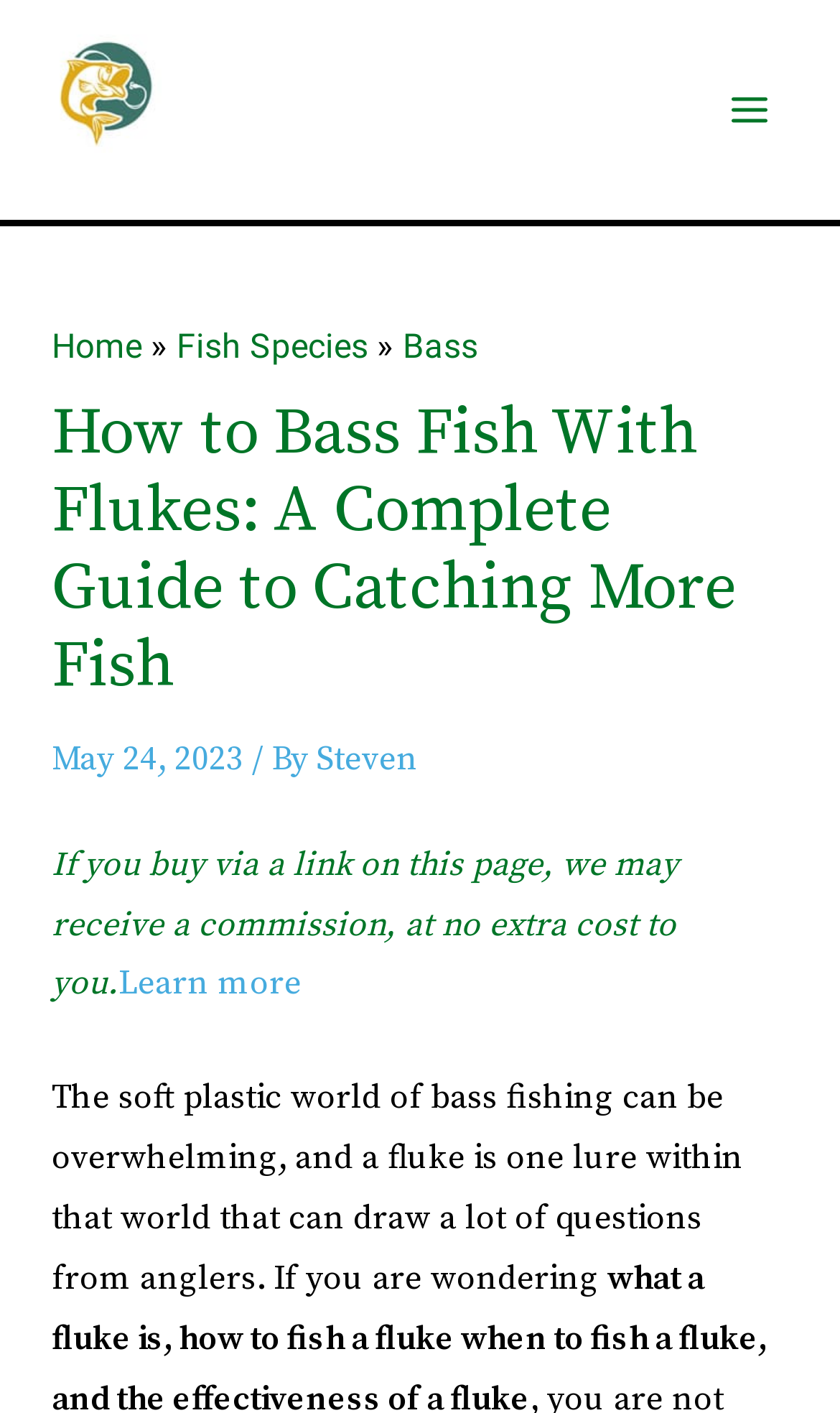Please respond to the question with a concise word or phrase:
What is the topic of the current article?

Bass fishing with flukes